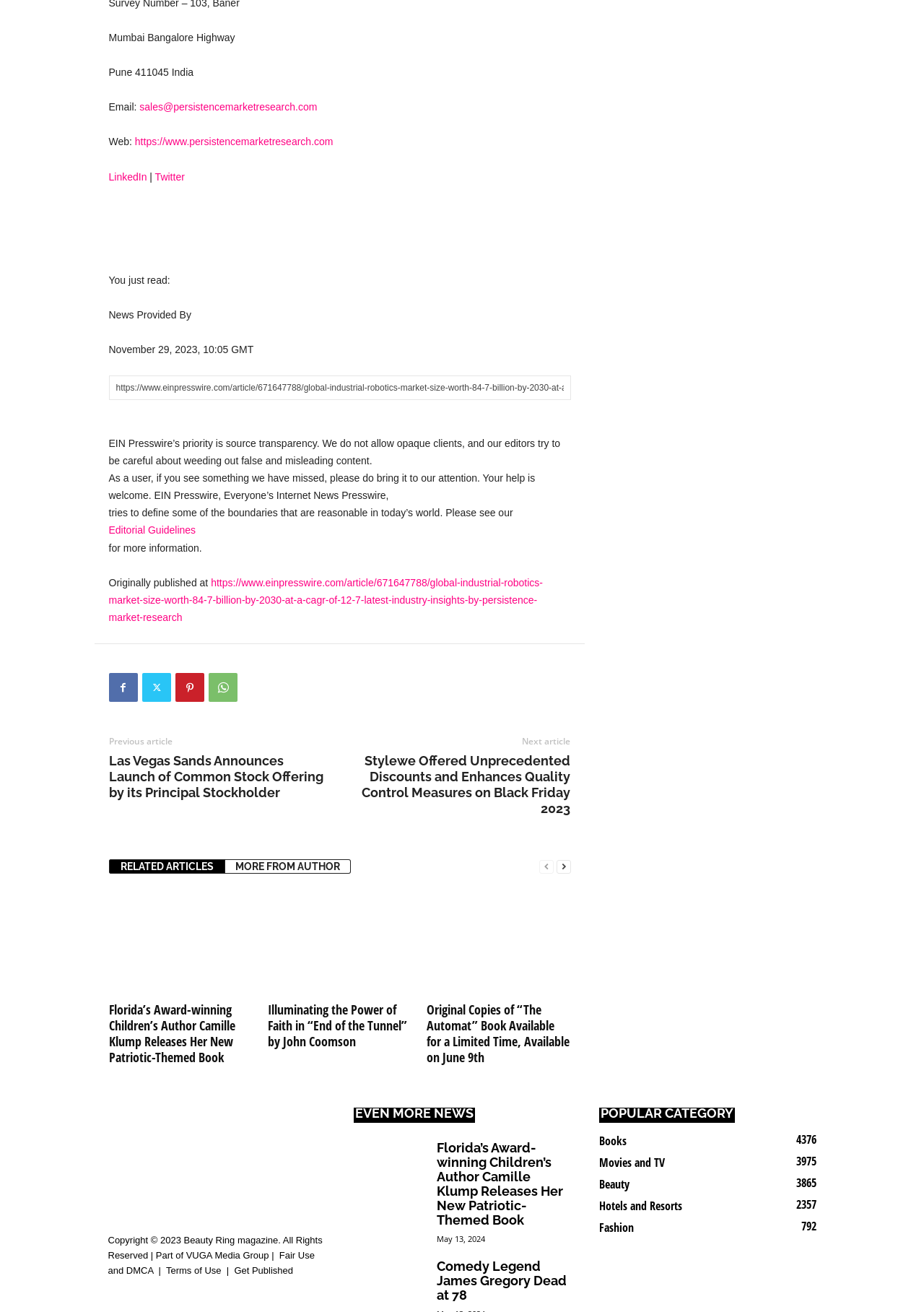Bounding box coordinates are specified in the format (top-left x, top-left y, bottom-right x, bottom-right y). All values are floating point numbers bounded between 0 and 1. Please provide the bounding box coordinate of the region this sentence describes: https://www.persistencemarketresearch.com

[0.146, 0.104, 0.361, 0.113]